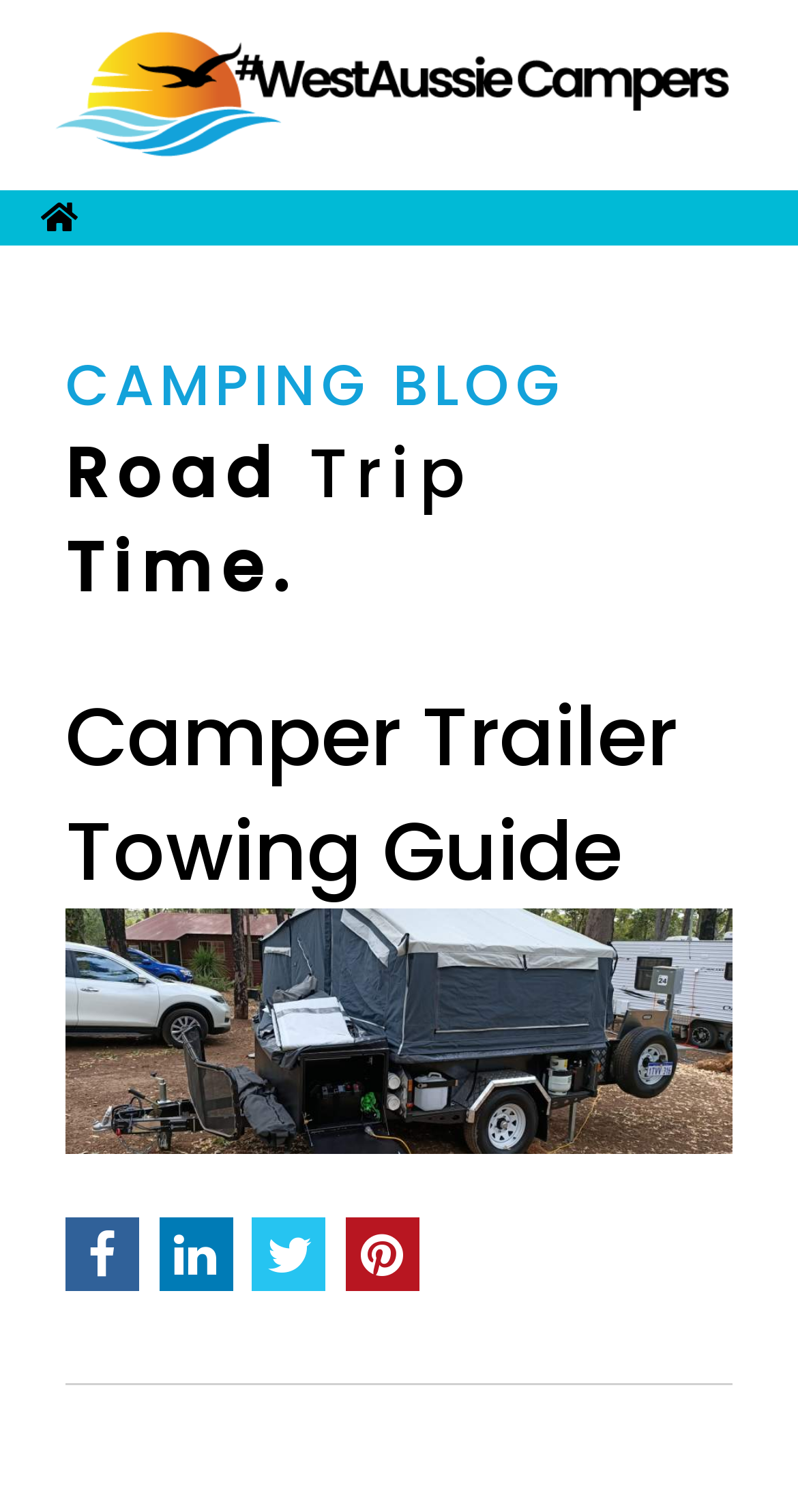Identify the bounding box coordinates for the UI element described as: "title="Share on Twitter"".

[0.316, 0.804, 0.408, 0.853]